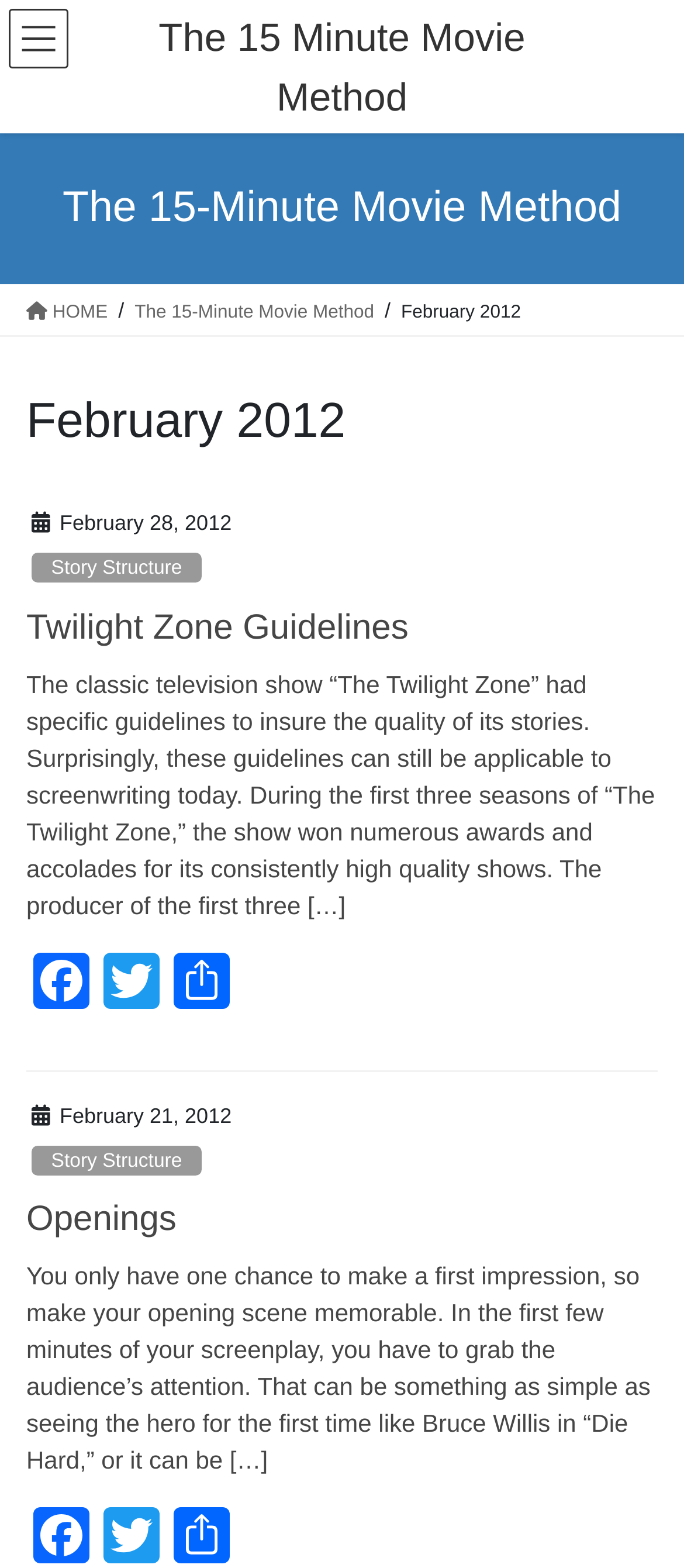What is the date of the first article?
Using the information from the image, answer the question thoroughly.

I found the date of the first article by looking at the StaticText element with the text 'February 28, 2012' inside the article element.